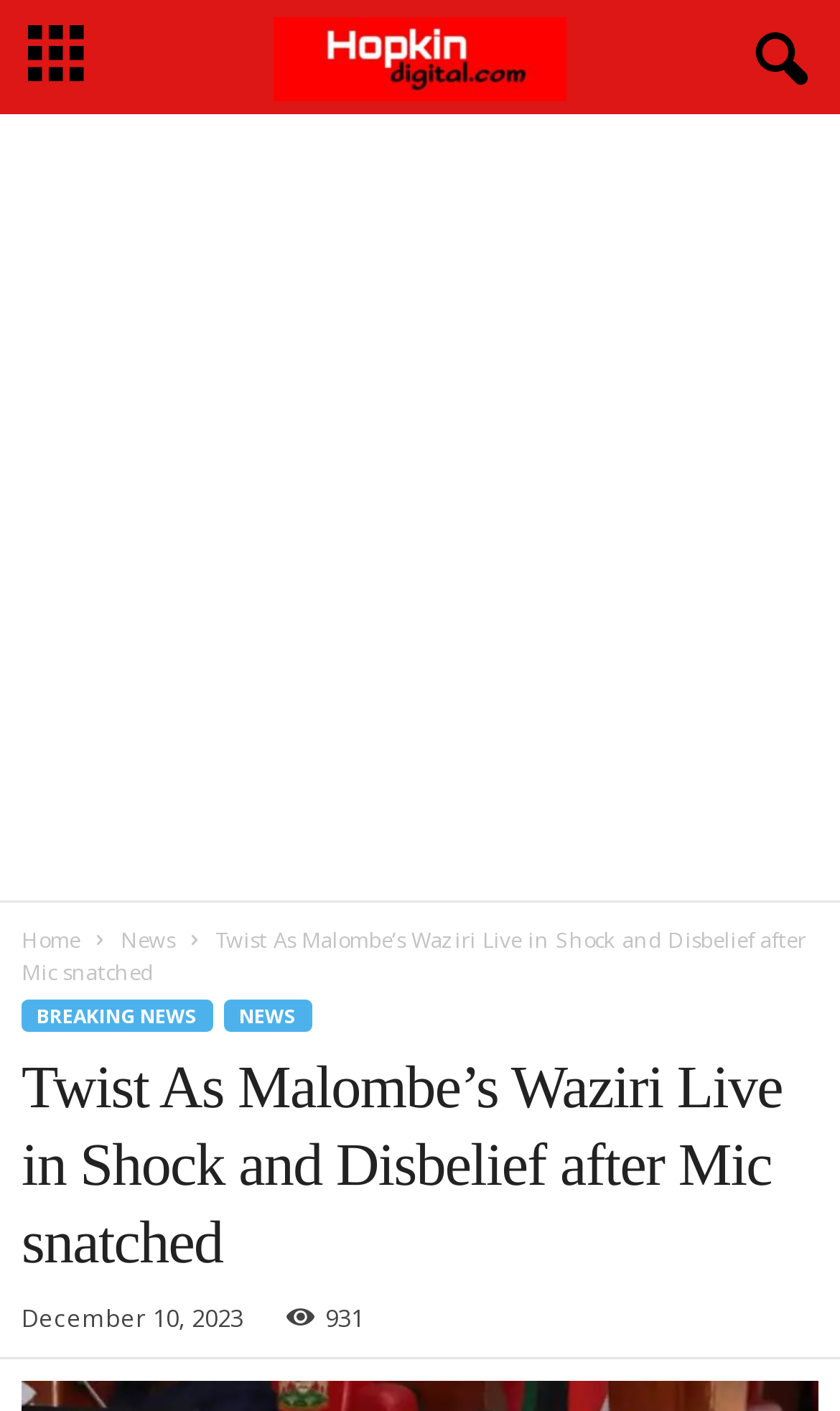How many views does the article have?
Answer the question with detailed information derived from the image.

I found the view count of the article by looking at the text next to the date, which says '931'.